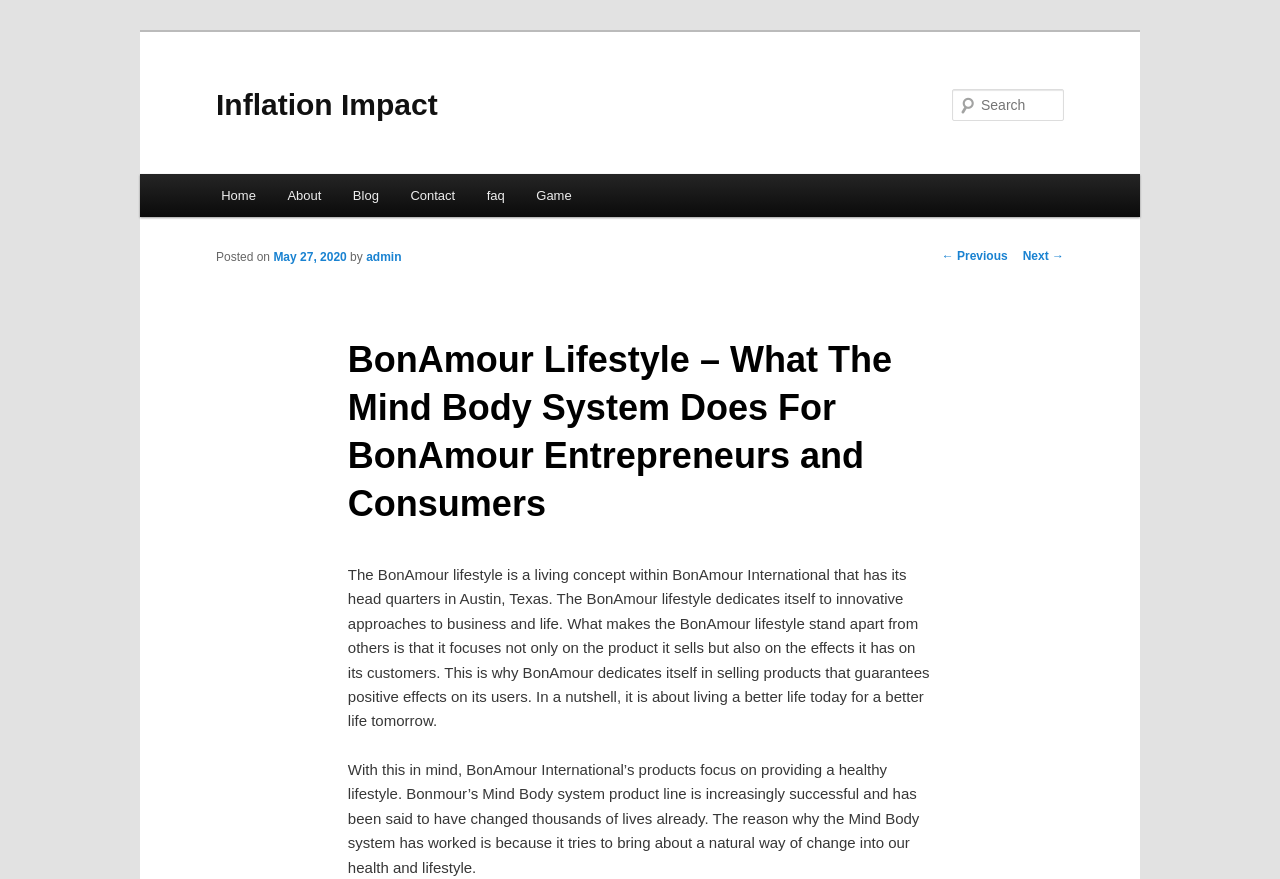What is the date of the post?
Please provide a single word or phrase based on the screenshot.

May 27, 2020